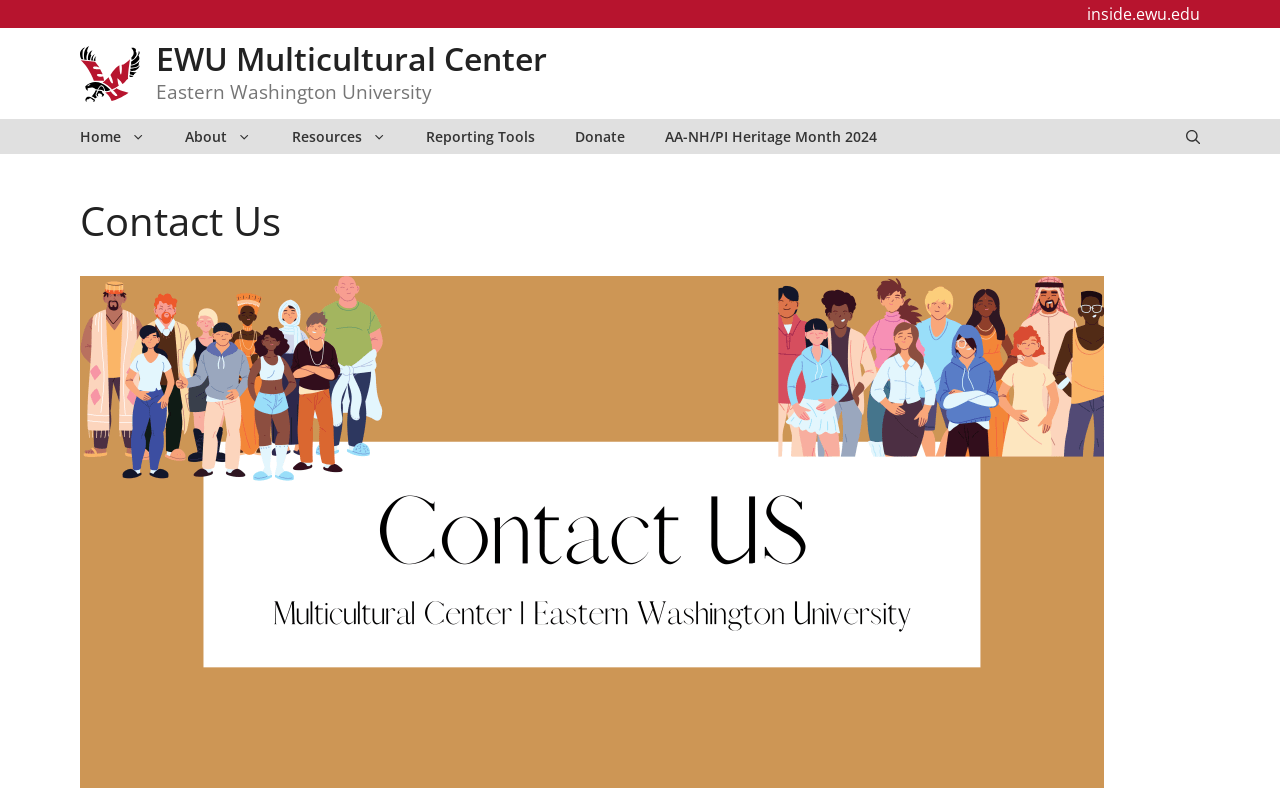Using the description: "Reporting Tools", determine the UI element's bounding box coordinates. Ensure the coordinates are in the format of four float numbers between 0 and 1, i.e., [left, top, right, bottom].

[0.317, 0.149, 0.434, 0.192]